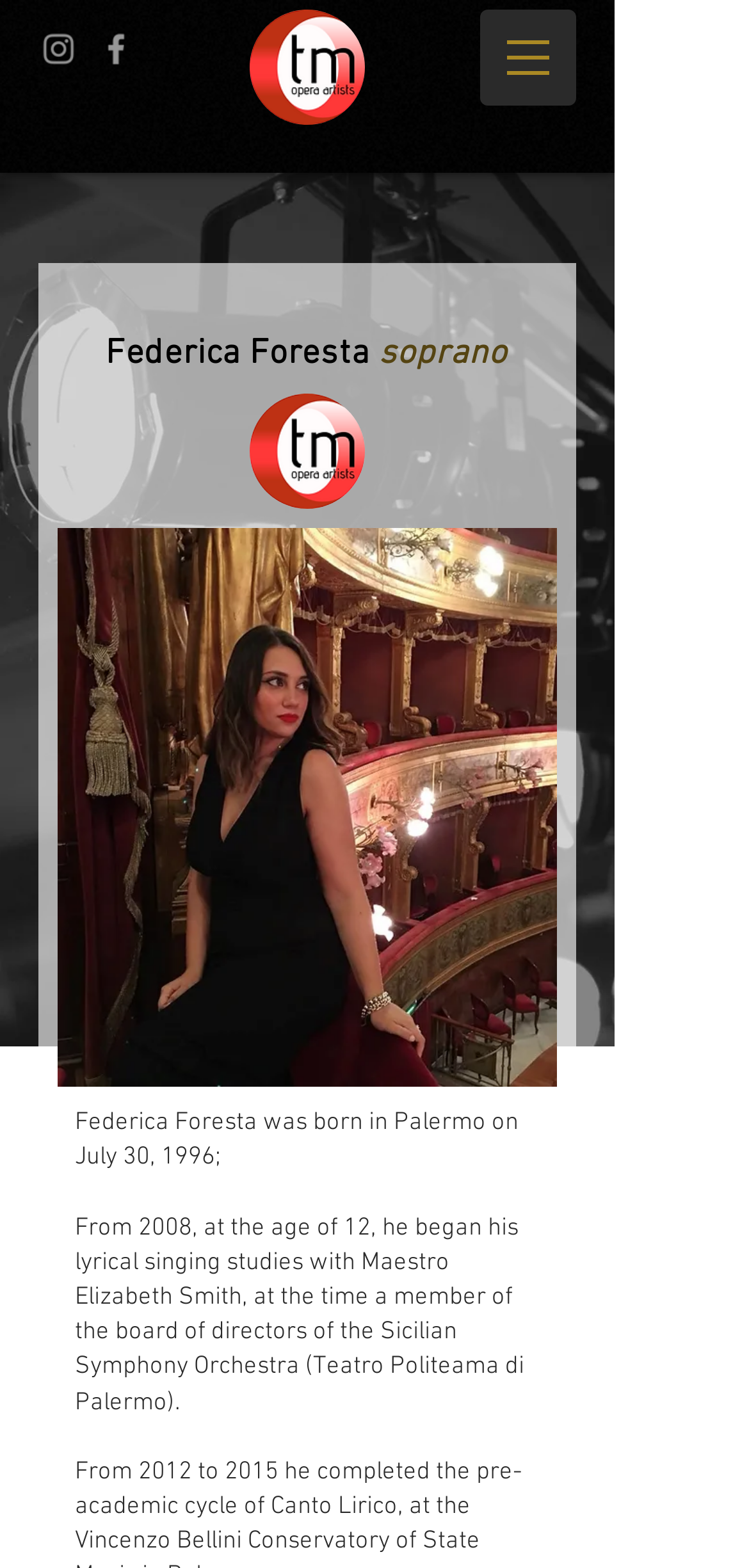Identify the bounding box of the UI element described as follows: "aria-label="Instagram"". Provide the coordinates as four float numbers in the range of 0 to 1 [left, top, right, bottom].

[0.051, 0.018, 0.105, 0.044]